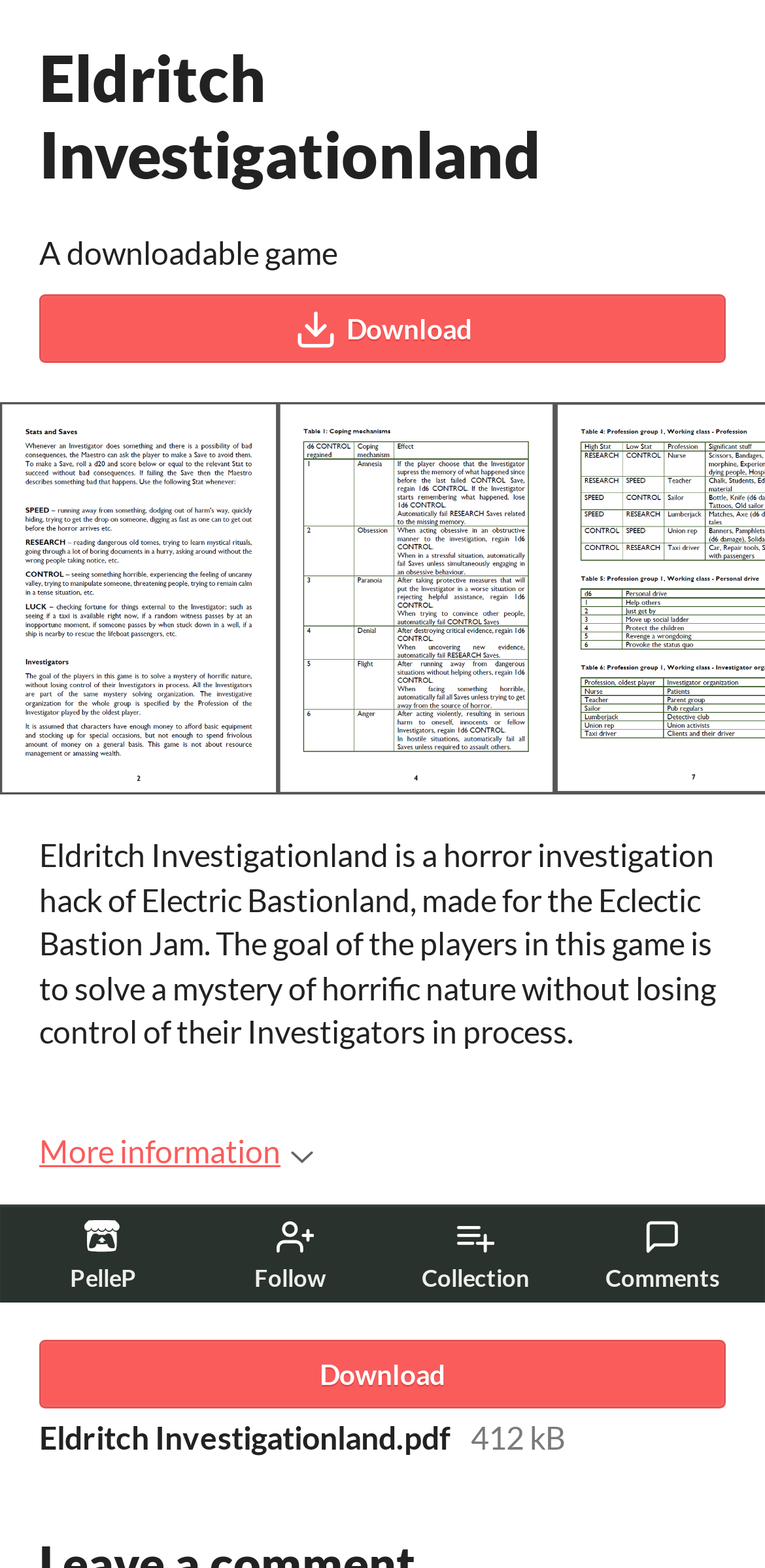Answer the question using only one word or a concise phrase: How many links are there in the top section of the webpage?

4